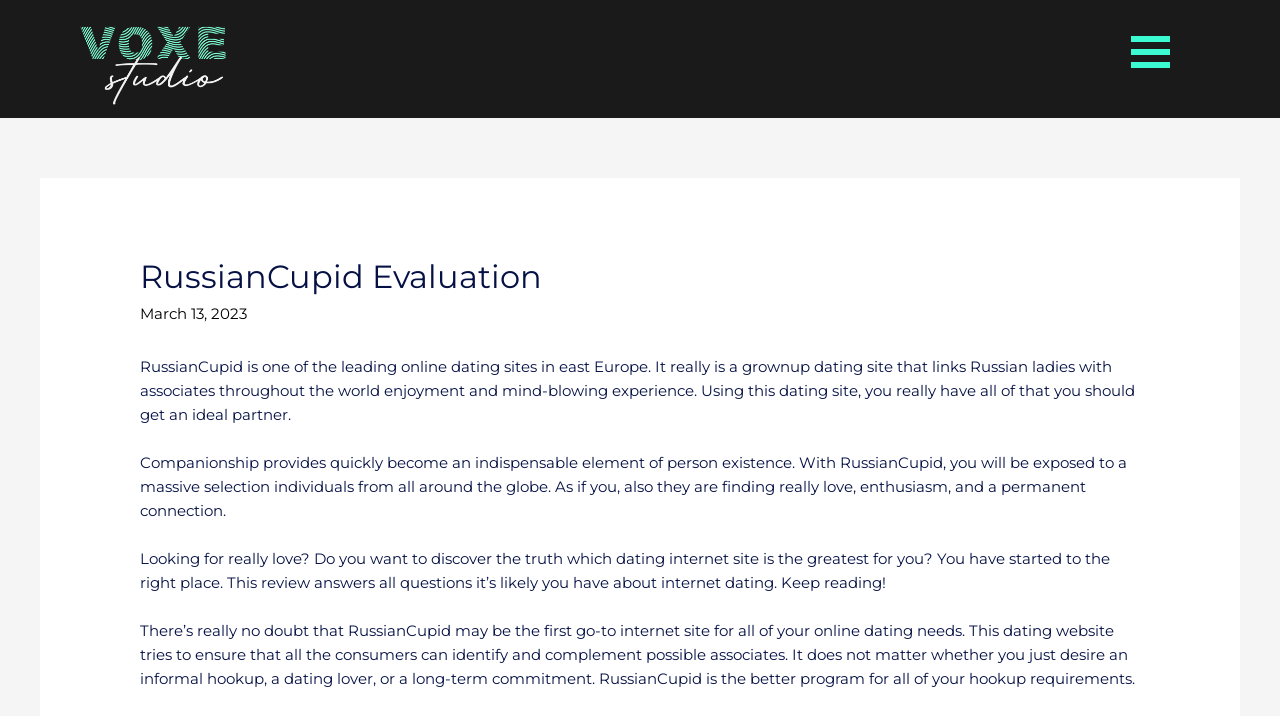With reference to the image, please provide a detailed answer to the following question: What type of relationships can be found on RussianCupid?

According to the webpage, RussianCupid is a platform that caters to various relationship needs, including casual hookups, dating partners, and long-term commitments, making it a versatile dating site.